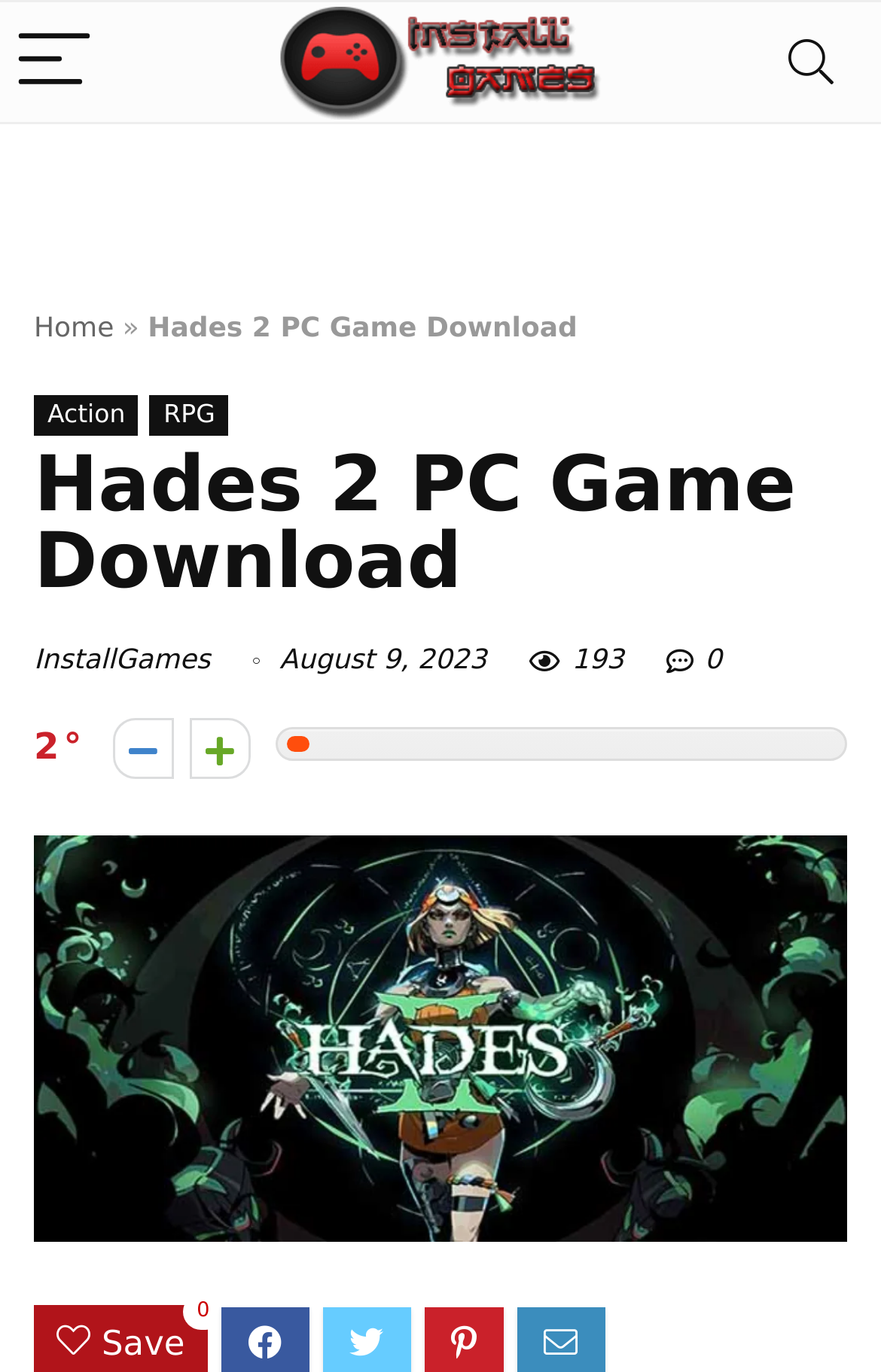Using the elements shown in the image, answer the question comprehensively: What is the name of the game?

The name of the game can be found in the StaticText element 'Hades 2 PC Game Download' with bounding box coordinates [0.168, 0.227, 0.655, 0.25].